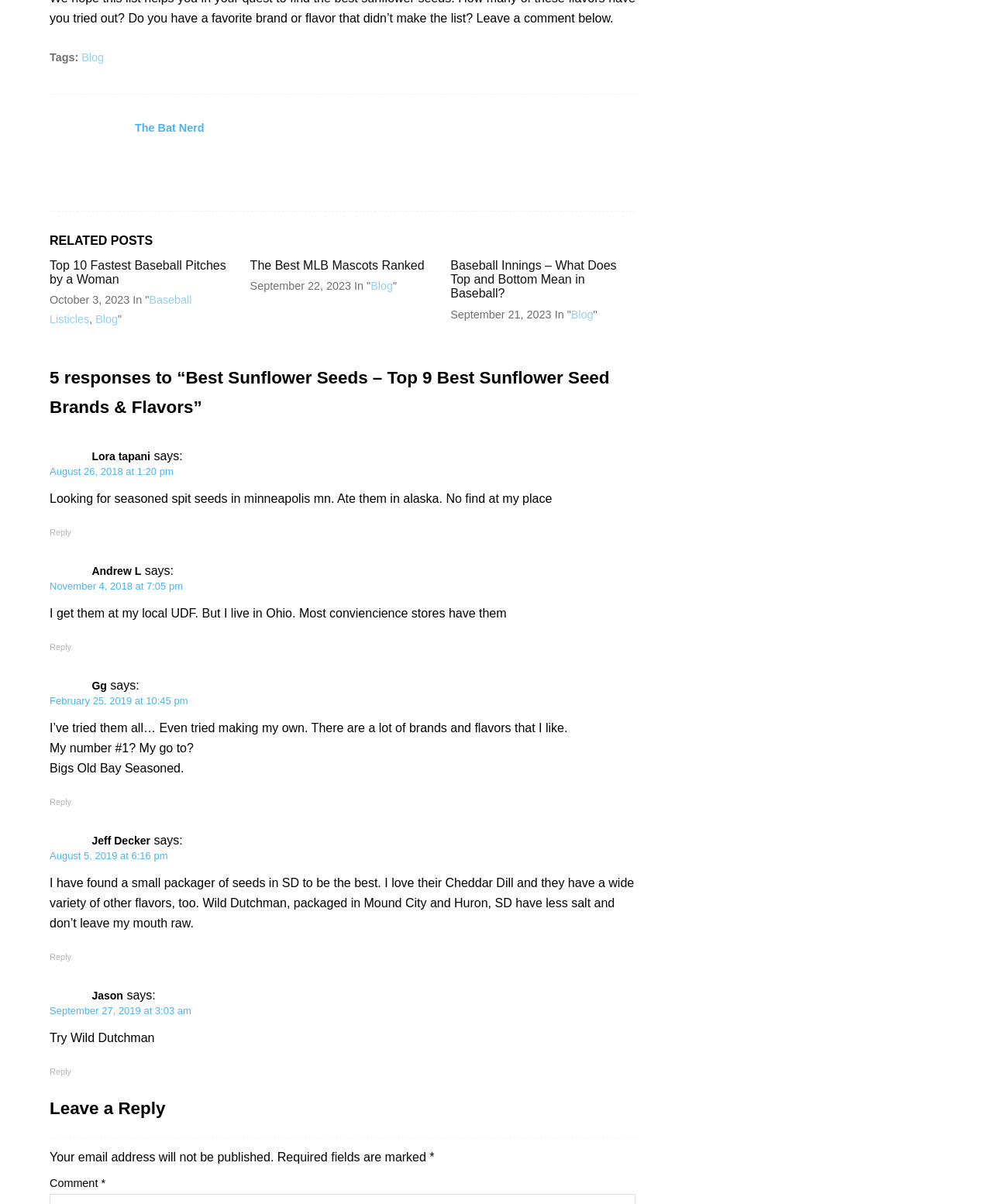Find the bounding box coordinates of the element you need to click on to perform this action: 'Visit the about page'. The coordinates should be represented by four float values between 0 and 1, in the format [left, top, right, bottom].

None